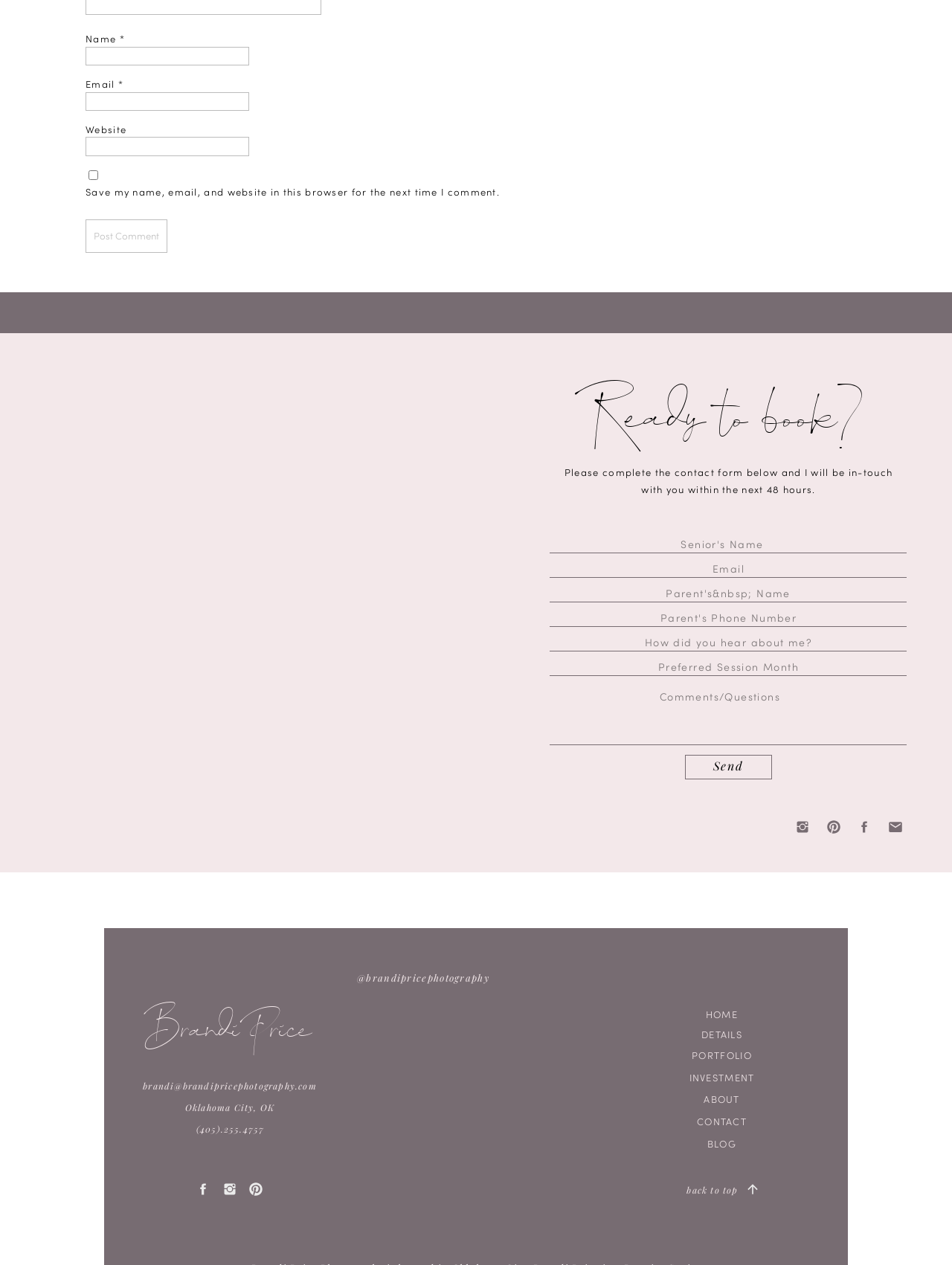Answer the question in one word or a short phrase:
What is the purpose of the contact form?

To get in touch with the photographer